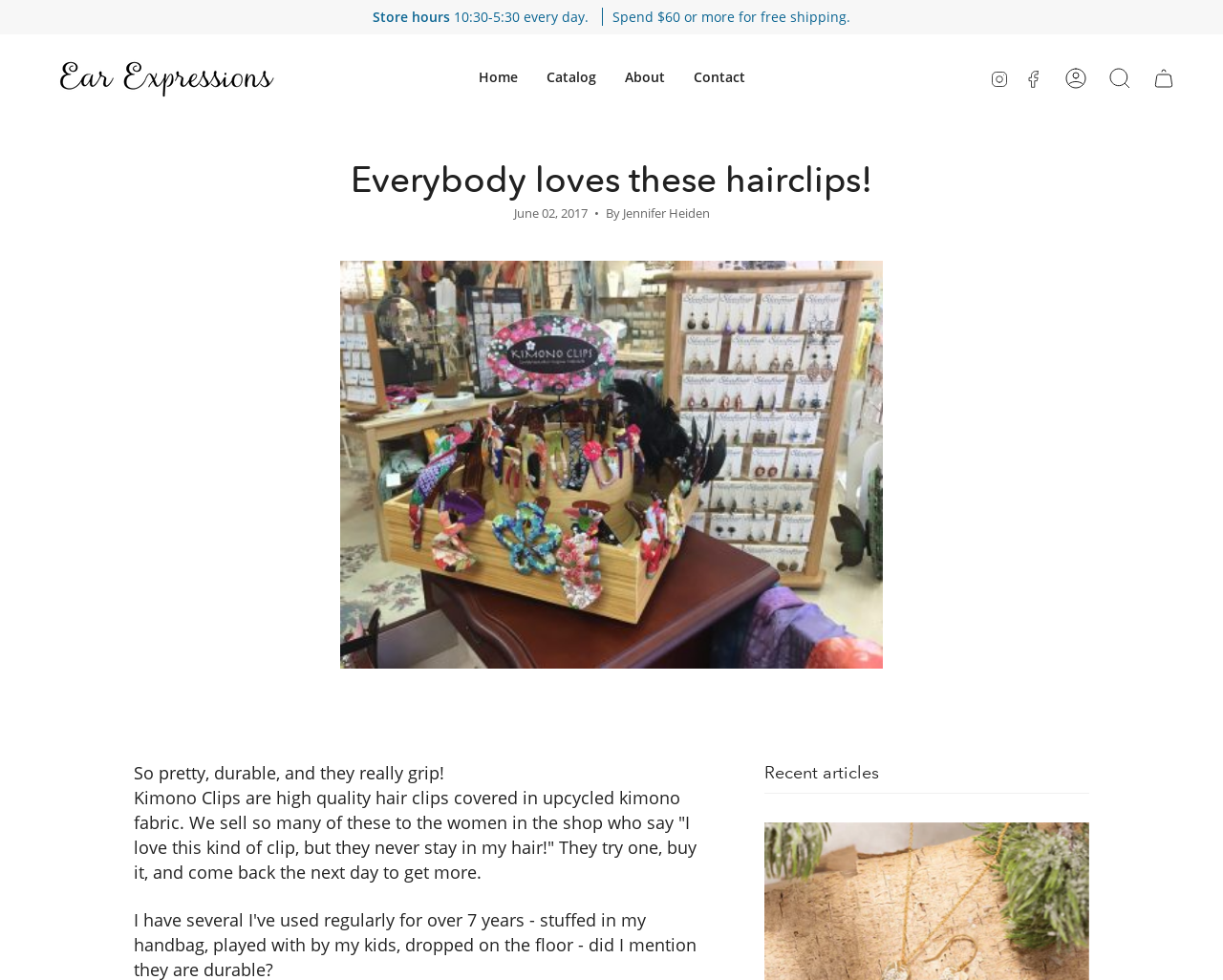Identify the bounding box coordinates for the UI element described as: "Cart 0".

[0.934, 0.063, 0.97, 0.096]